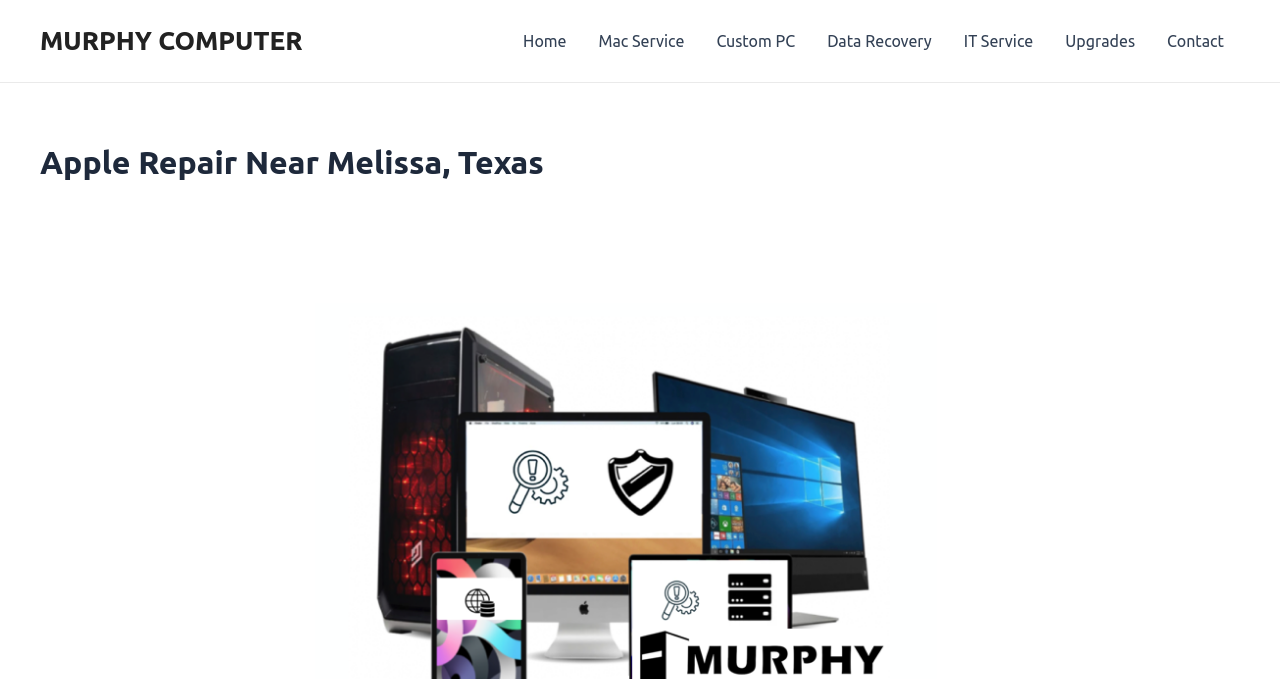Based on the element description: "Data Recovery", identify the bounding box coordinates for this UI element. The coordinates must be four float numbers between 0 and 1, listed as [left, top, right, bottom].

[0.634, 0.0, 0.74, 0.121]